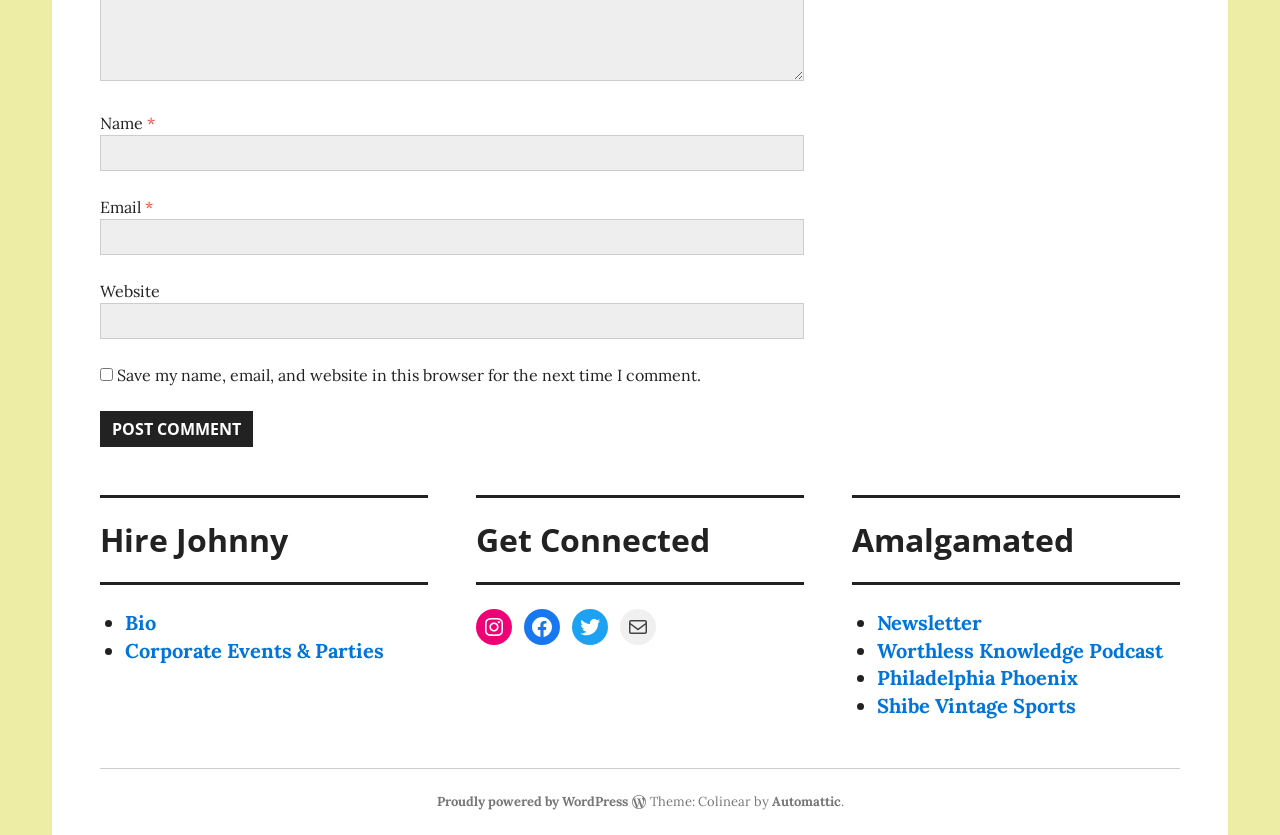Please determine the bounding box coordinates of the element to click on in order to accomplish the following task: "Follow on Instagram". Ensure the coordinates are four float numbers ranging from 0 to 1, i.e., [left, top, right, bottom].

[0.372, 0.729, 0.4, 0.773]